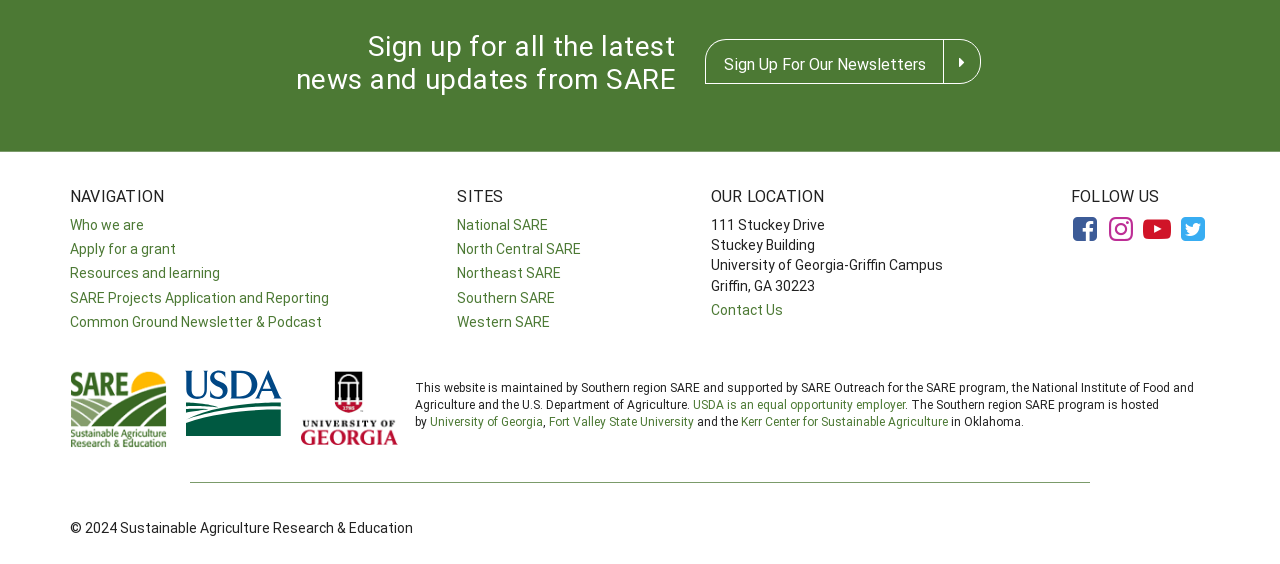Identify the bounding box coordinates of the area you need to click to perform the following instruction: "Learn about who we are".

[0.055, 0.381, 0.112, 0.415]